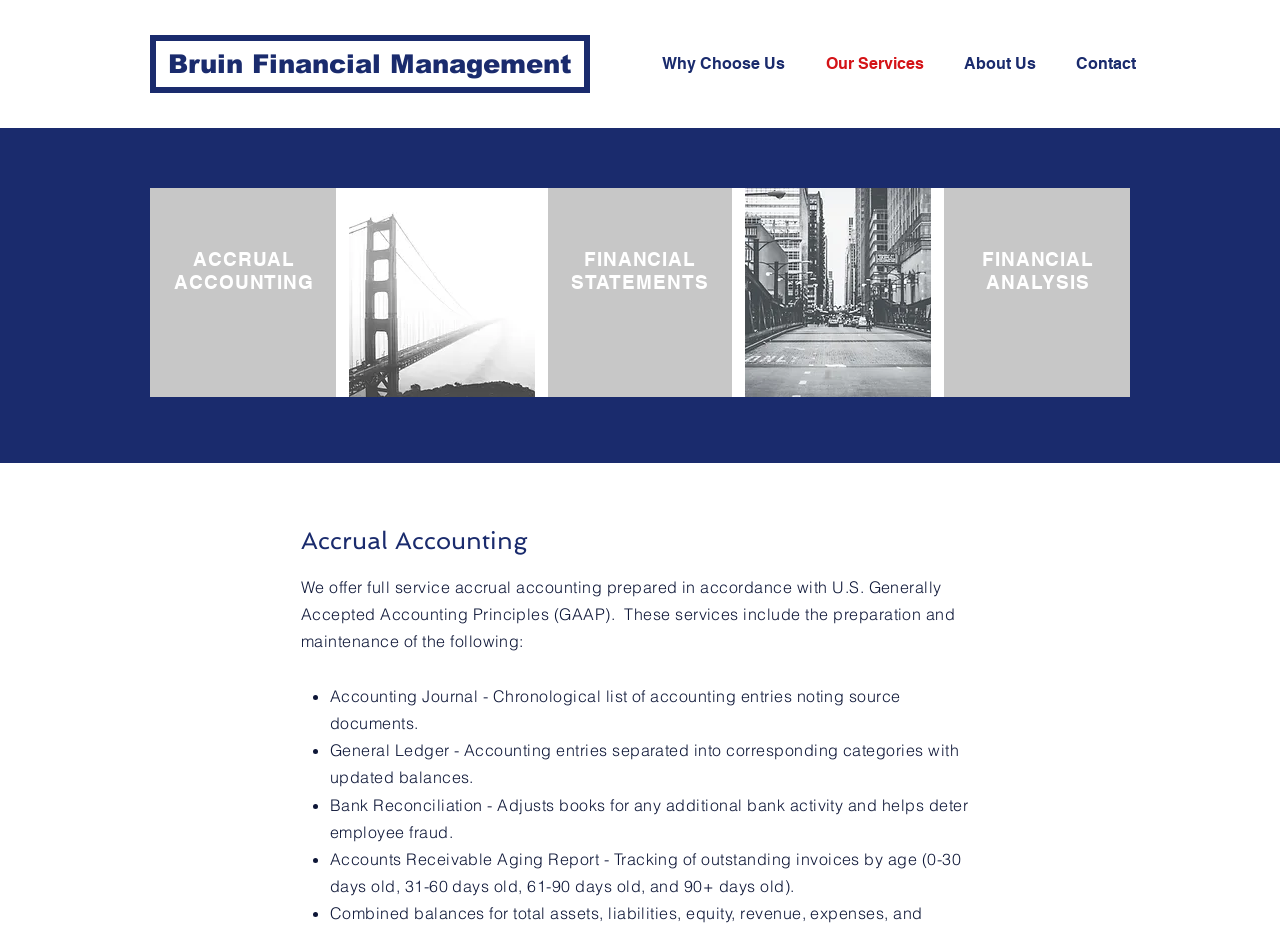Provide a thorough summary of the webpage.

The webpage is about Bruin Financial Management's services, specifically highlighting their accrual accounting offerings. At the top left, there is a link to the company's homepage, "Bruin Financial Management". To the right of this link, a navigation menu is situated, containing links to "Why Choose Us", "Our Services", "About Us", and "Contact".

Below the navigation menu, there are four headings arranged horizontally, labeled "ACCRUAL ACCOUNTING", "FINANCIAL", "STATEMENTS", and "FINANCIAL ANALYSIS". These headings are positioned roughly in the top third of the page.

Further down, there is a prominent heading "Accrual Accounting" situated near the top left of the main content area. Below this heading, a paragraph of text explains that the company offers full-service accrual accounting prepared according to U.S. Generally Accepted Accounting Principles (GAAP). This paragraph is followed by a list of services included in their accrual accounting offerings, marked by bullet points. Each list item is a brief description of a specific service, such as "Accounting Journal", "General Ledger", "Bank Reconciliation", and "Accounts Receivable Aging Report".